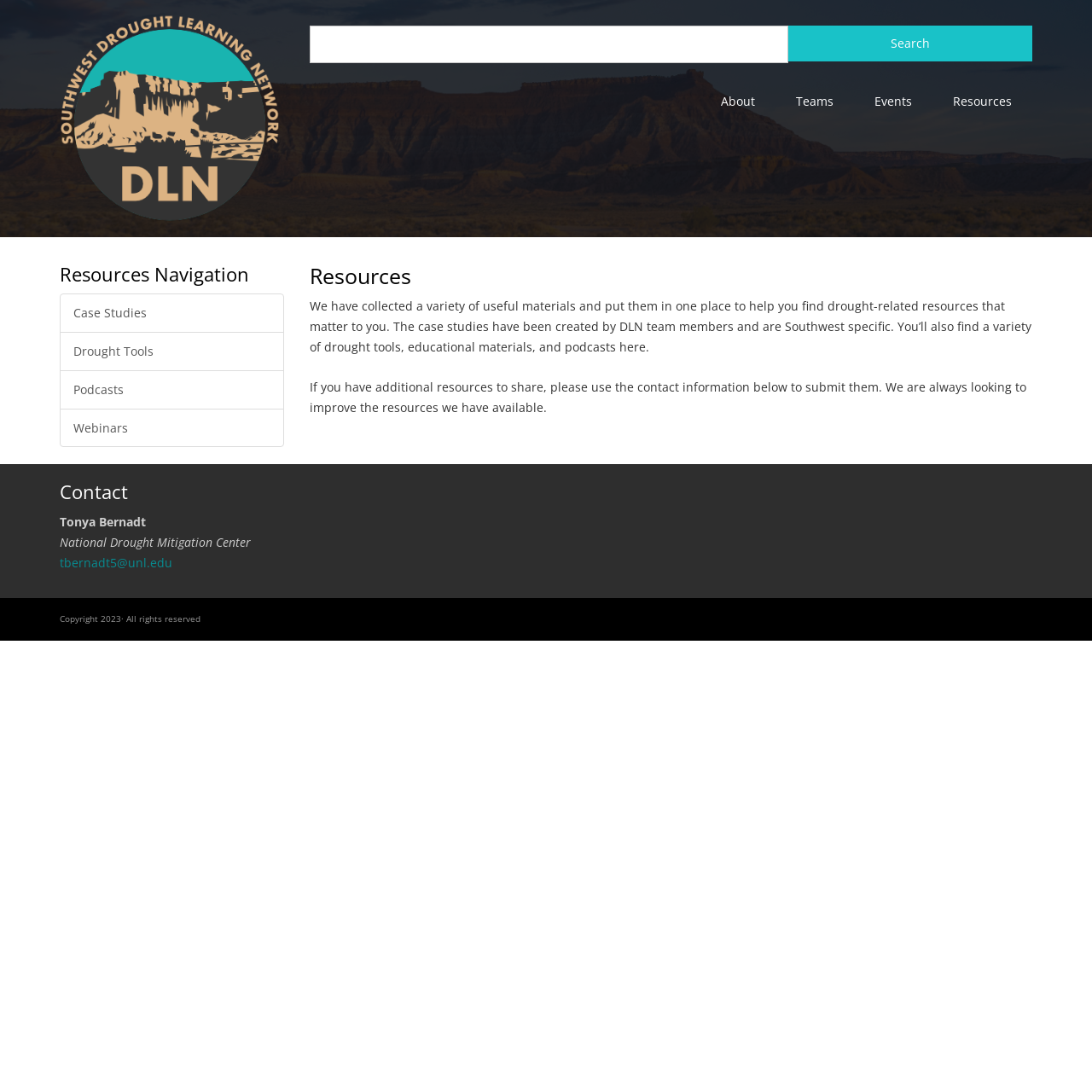Could you find the bounding box coordinates of the clickable area to complete this instruction: "Search for resources"?

[0.283, 0.023, 0.945, 0.058]